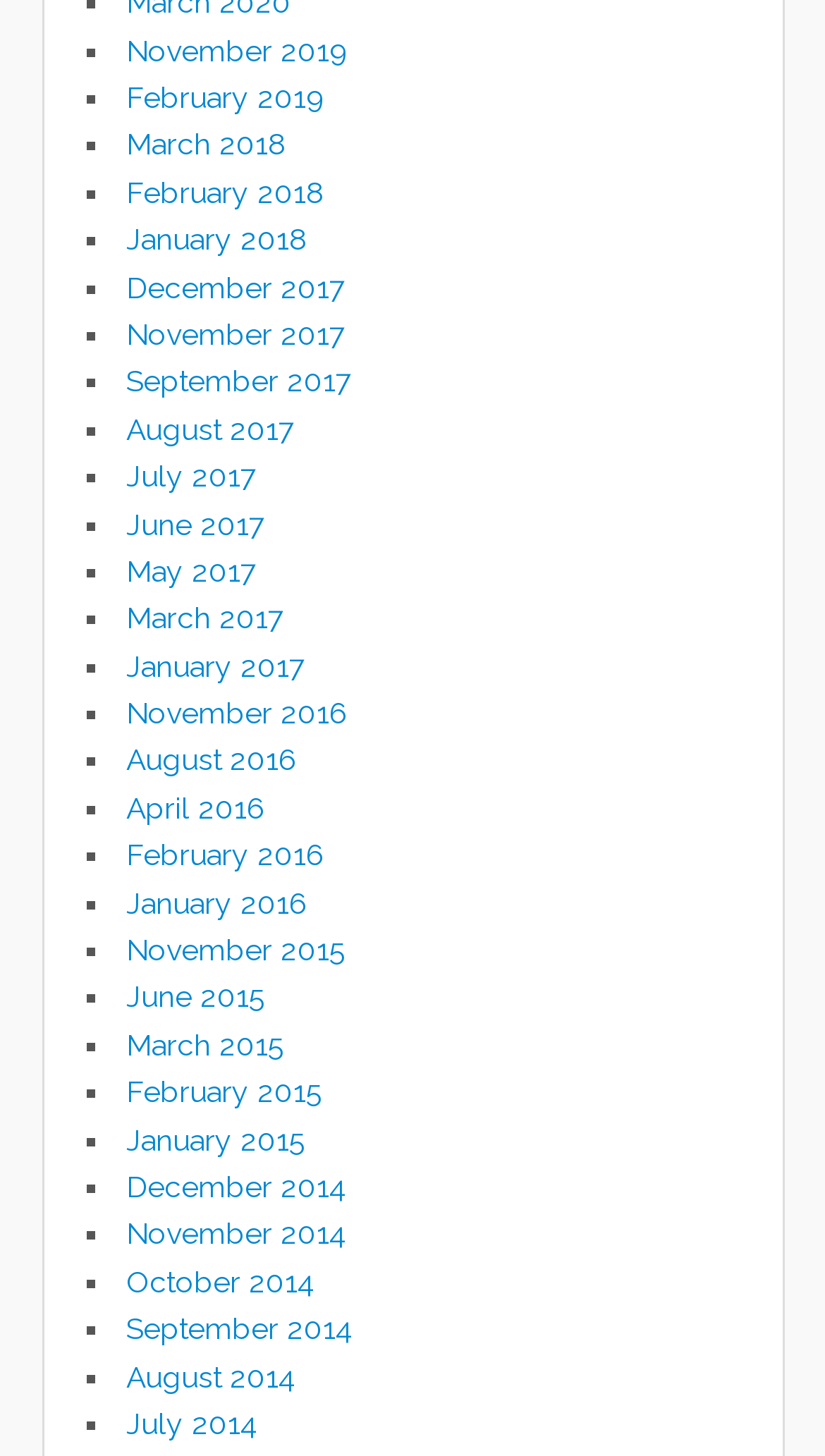How many months are listed in 2017?
Look at the webpage screenshot and answer the question with a detailed explanation.

I counted the number of links related to 2017 and found that there are 5 months listed: January, March, May, June, and July.